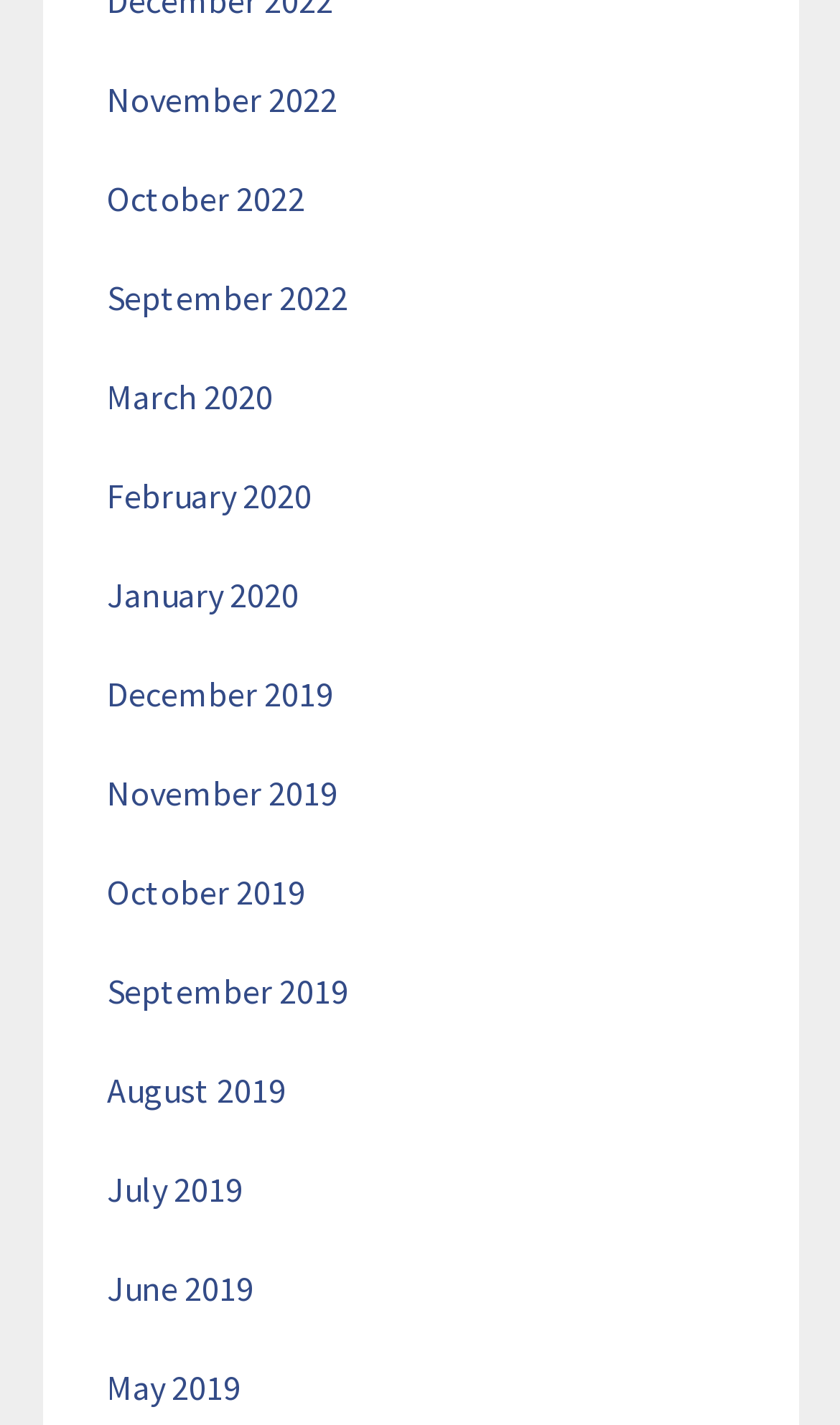Provide a thorough and detailed response to the question by examining the image: 
What is the earliest month listed?

By scanning the list of links, I can see that the bottommost link is 'May 2019', which suggests that it is the earliest month listed.